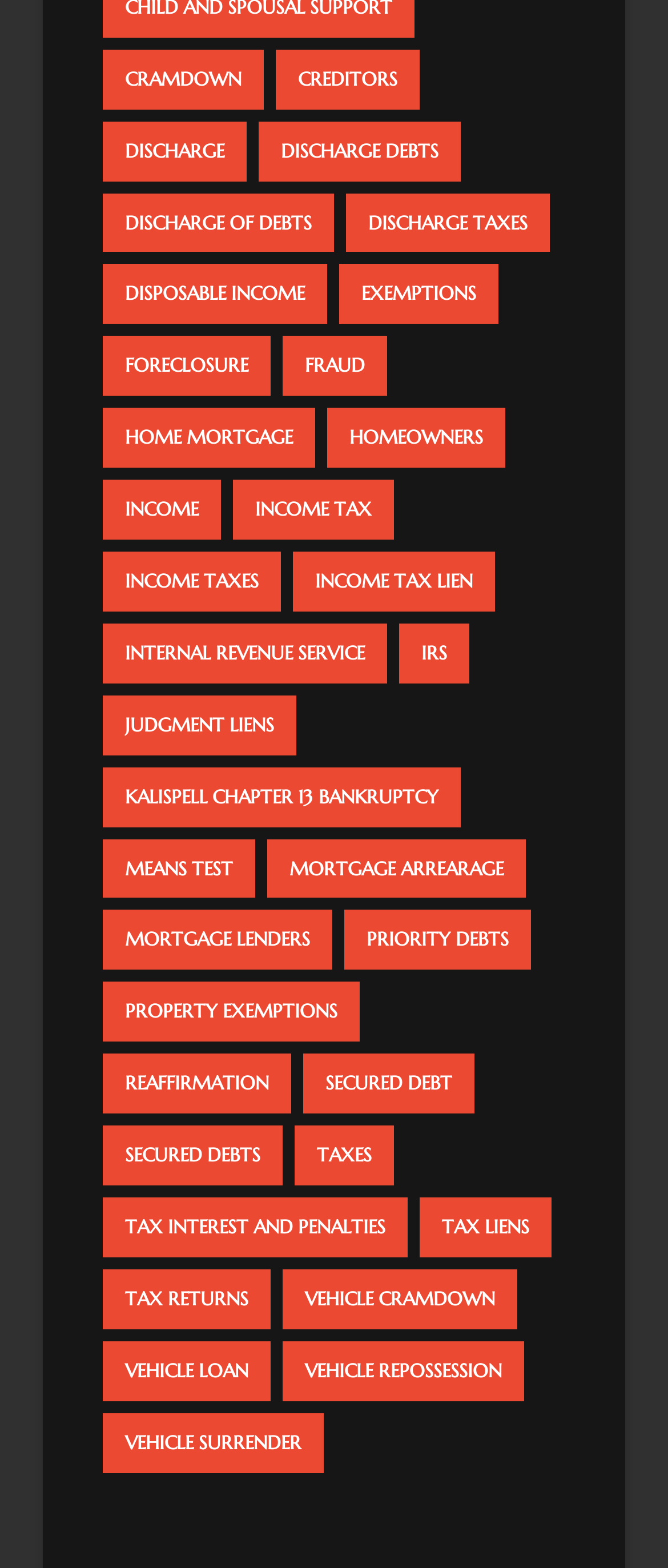What is the purpose of 'means test'?
Look at the screenshot and respond with a single word or phrase.

Bankruptcy